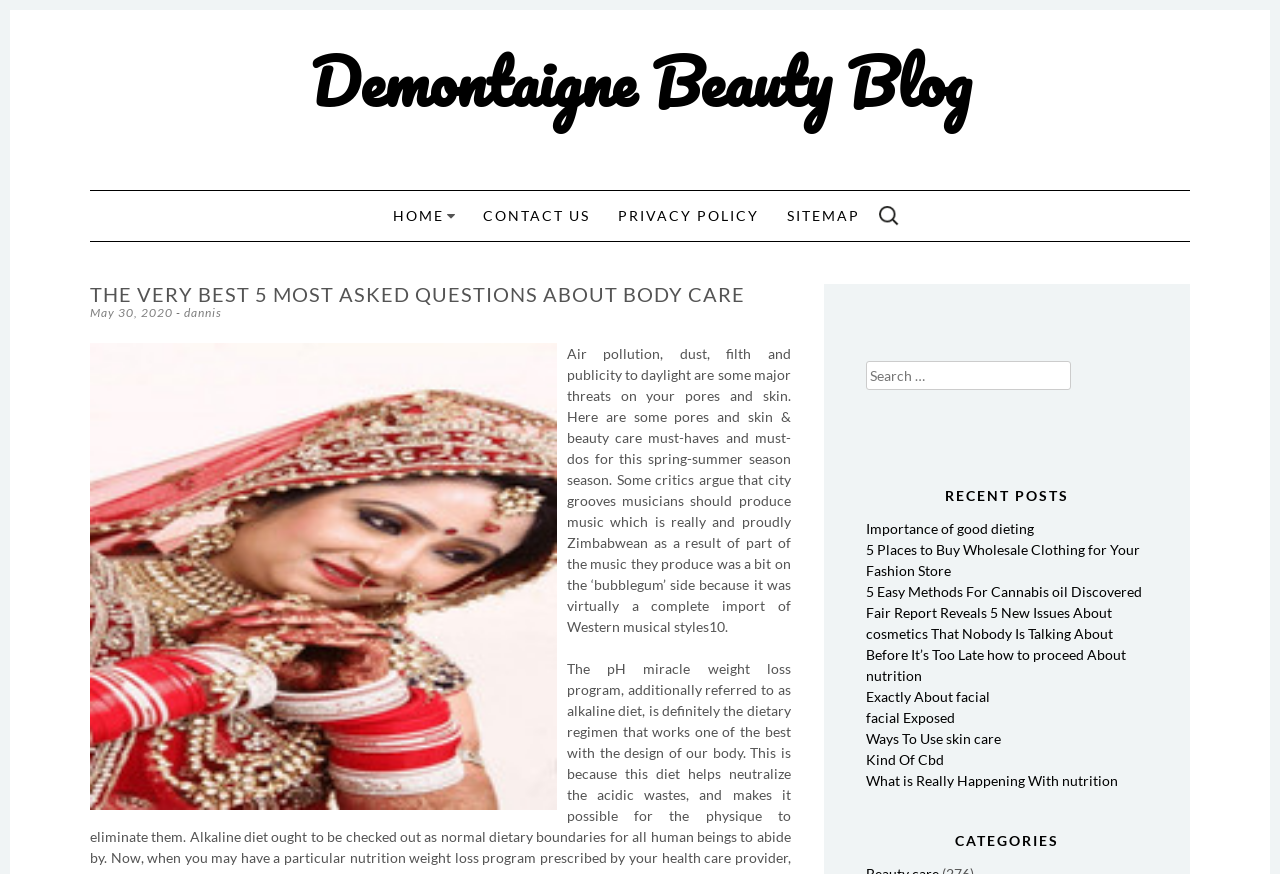Offer a meticulous description of the webpage's structure and content.

The webpage is a blog post from Demontaigne Beauty Blog, titled "The Very Best 5 Most Asked Questions About body care". At the top, there is a heading with the blog's name, followed by a link to the blog's homepage. Below this, there is a "SKIP TO CONTENT" link, and a navigation menu with links to "HOME", "CONTACT US", "PRIVACY POLICY", and "SITEMAP". 

To the right of the navigation menu, there is a search bar with a label "SEARCH FOR:". Below the search bar, there is a heading with the title of the blog post, followed by a link to the post's date, "May 30, 2020", and the author's name, "dannis". 

Below the post's title, there is a large image related to beauty and skin care. The image takes up most of the width of the page and spans from the top to the bottom of the content area. 

To the right of the image, there is a block of text that discusses the importance of skin and beauty care, particularly in the spring-summer season. The text is divided into two paragraphs. 

Below the text, there is another search bar with a label "Search for:". 

Further down, there is a heading "RECENT POSTS", followed by a list of links to recent blog posts, including "Importance of good dieting", "5 Places to Buy Wholesale Clothing for Your Fashion Store", and several others. 

At the very bottom, there is a heading "CATEGORIES".